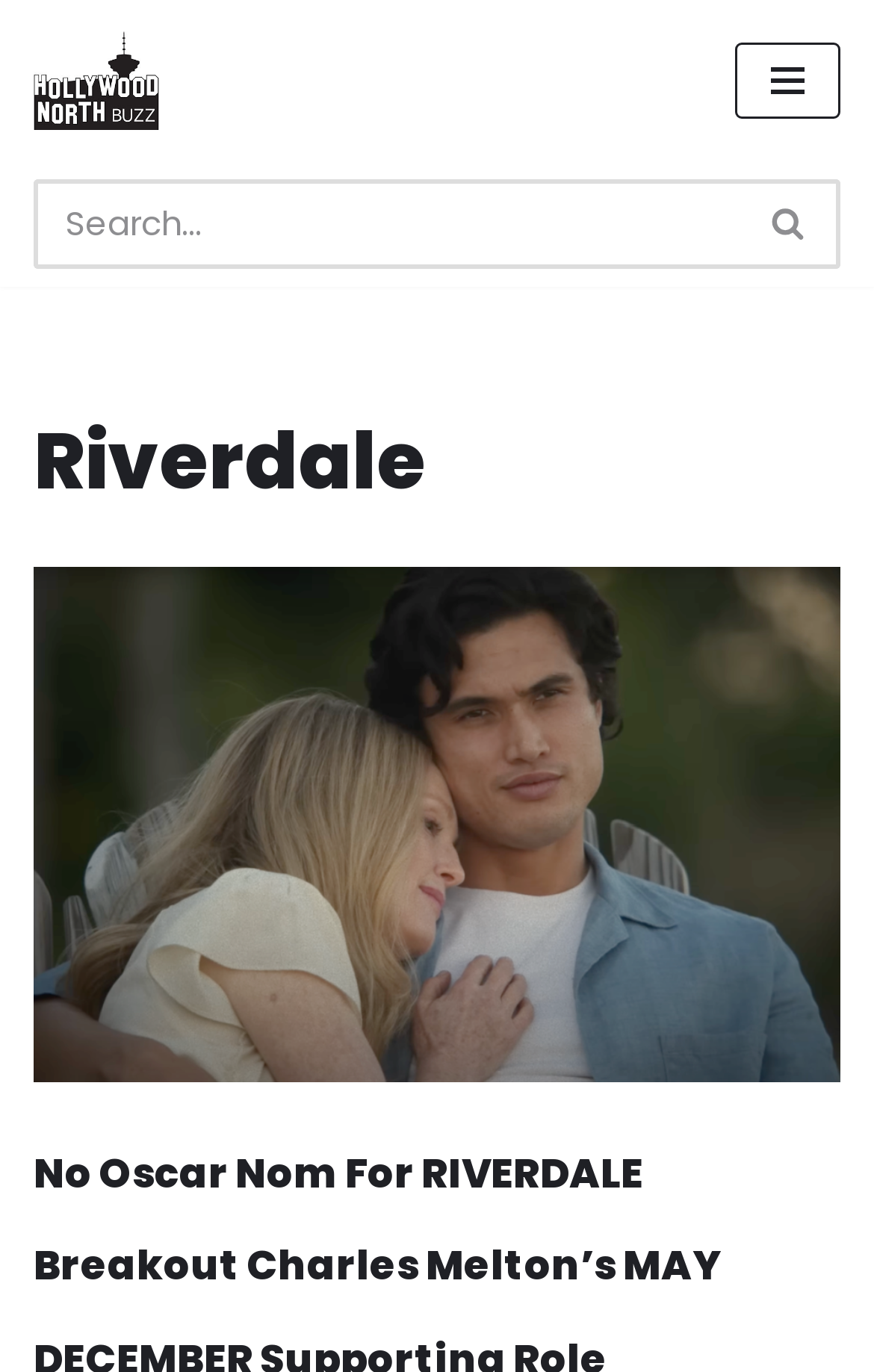Provide the bounding box coordinates of the HTML element described by the text: "parent_node: Search for... aria-label="Search"".

[0.846, 0.13, 0.962, 0.196]